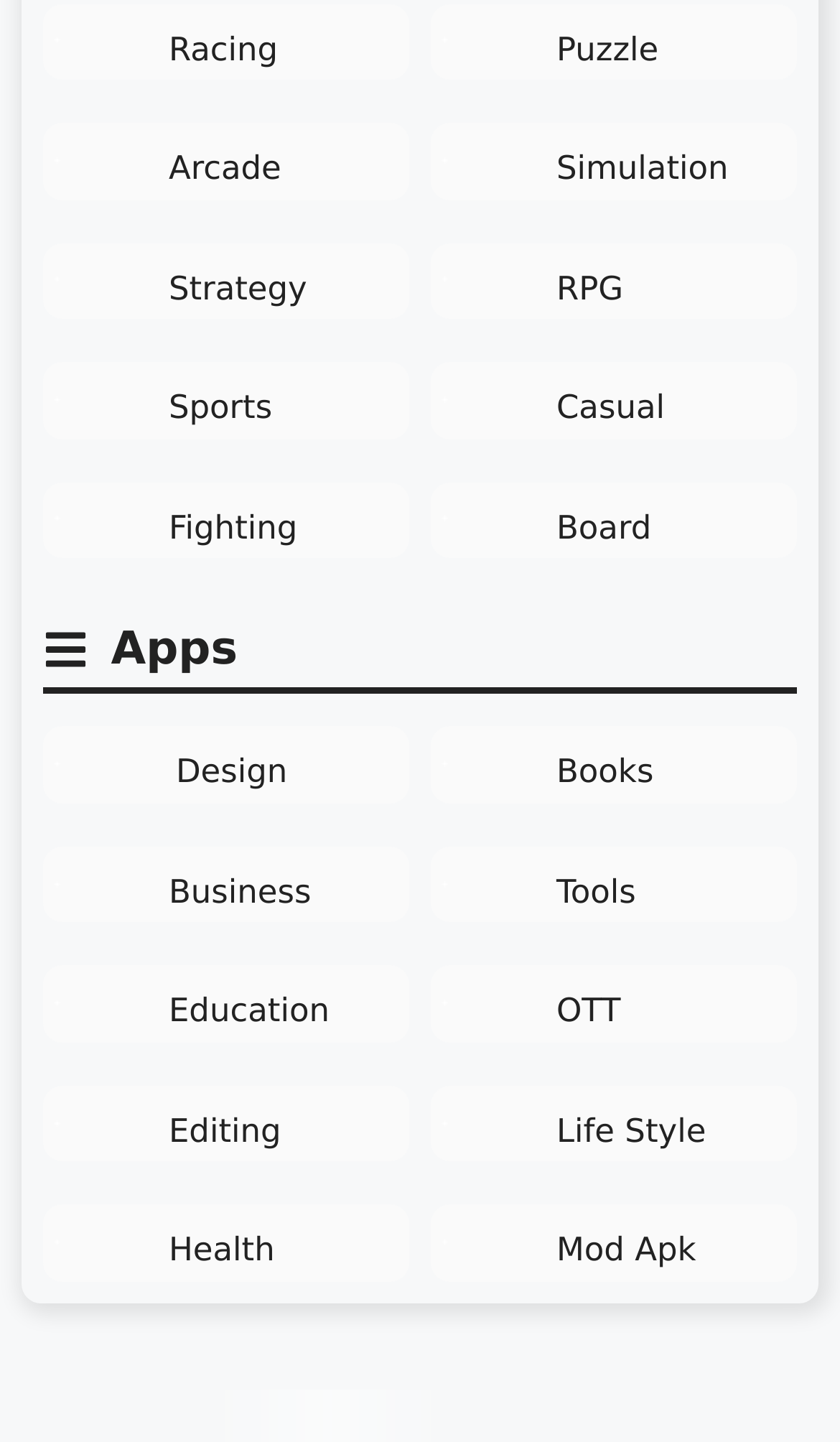Bounding box coordinates are specified in the format (top-left x, top-left y, bottom-right x, bottom-right y). All values are floating point numbers bounded between 0 and 1. Please provide the bounding box coordinate of the region this sentence describes: parent_node: Health

[0.051, 0.836, 0.487, 0.889]